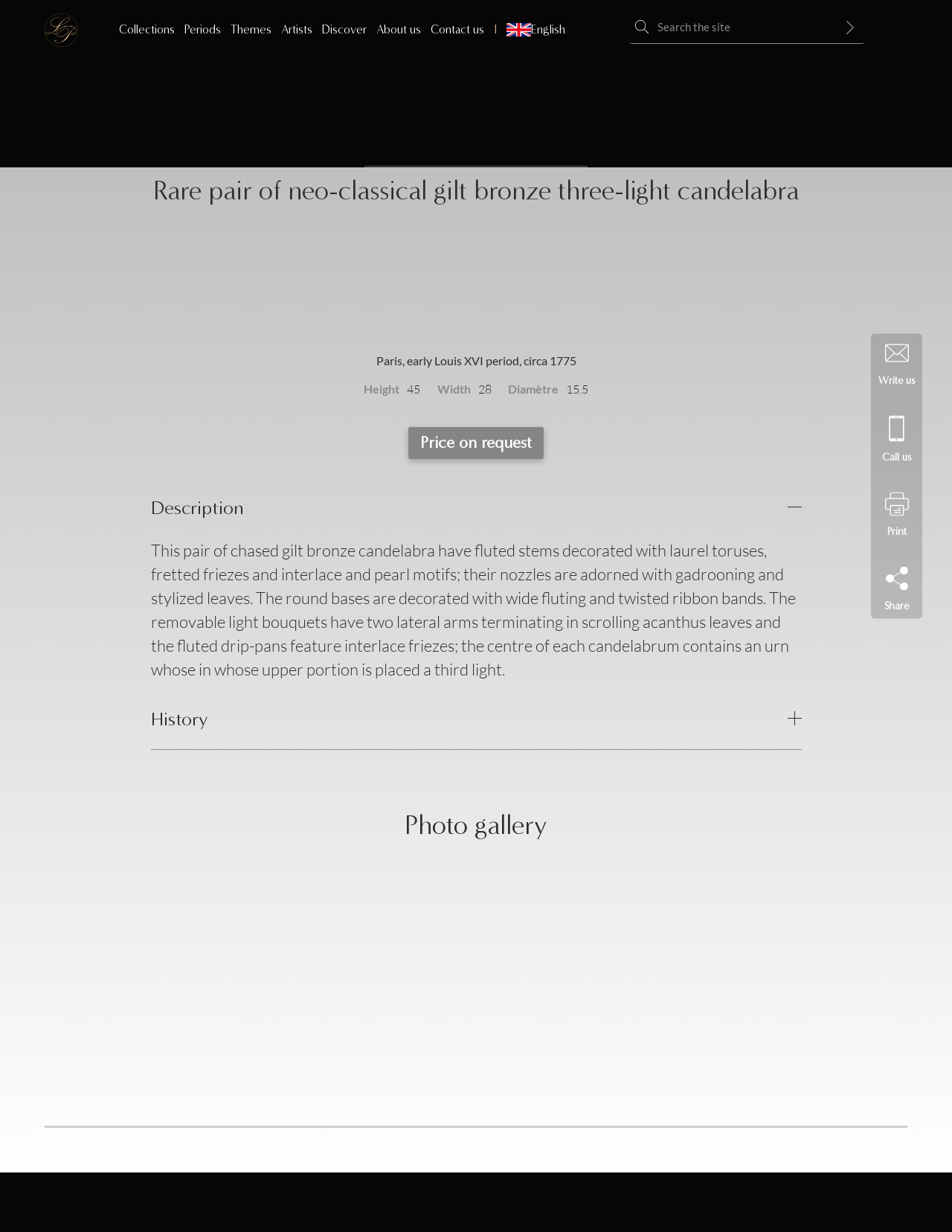What is the period of the candelabra?
Respond to the question with a single word or phrase according to the image.

Early Louis XVI period